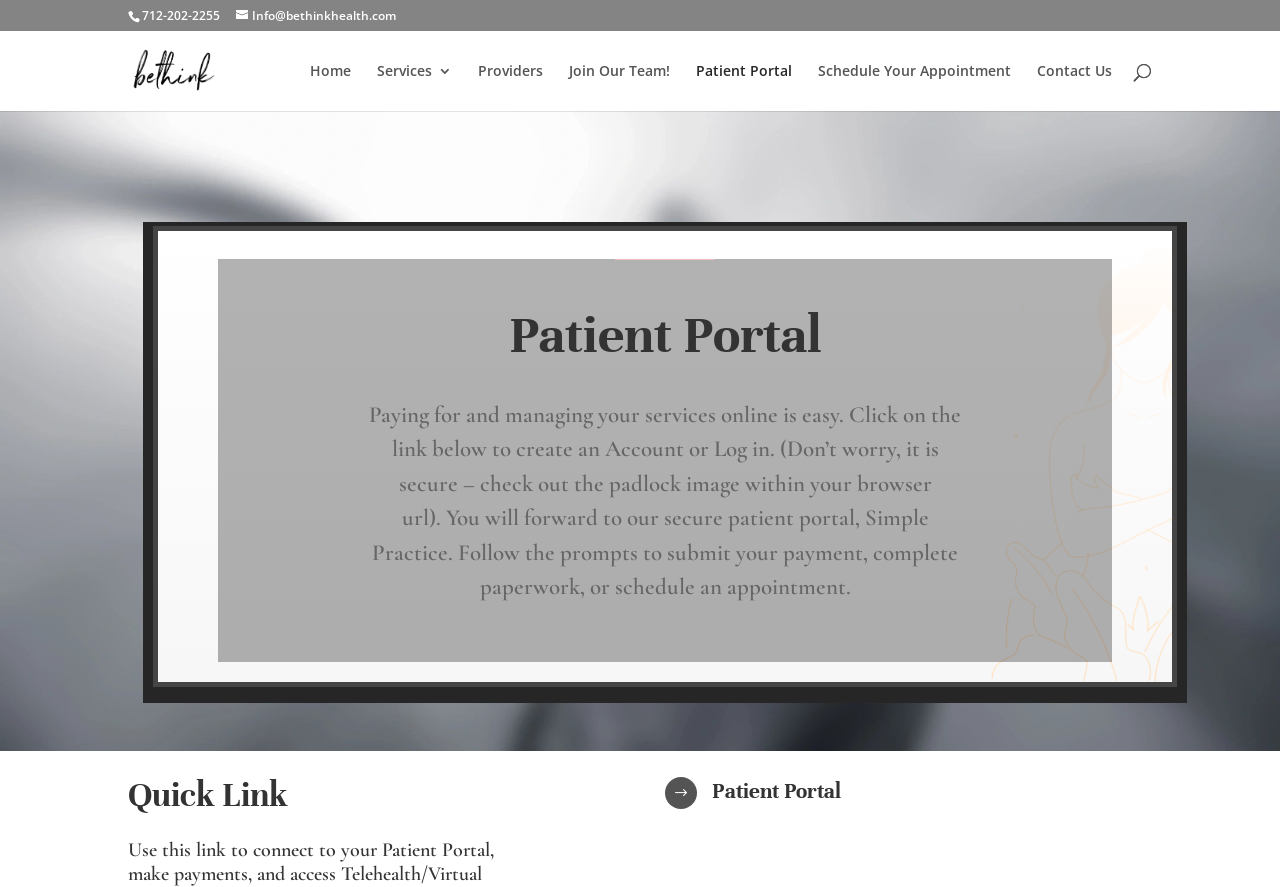Determine the bounding box coordinates of the clickable region to carry out the instruction: "Create an account or log in".

[0.557, 0.877, 0.657, 0.906]